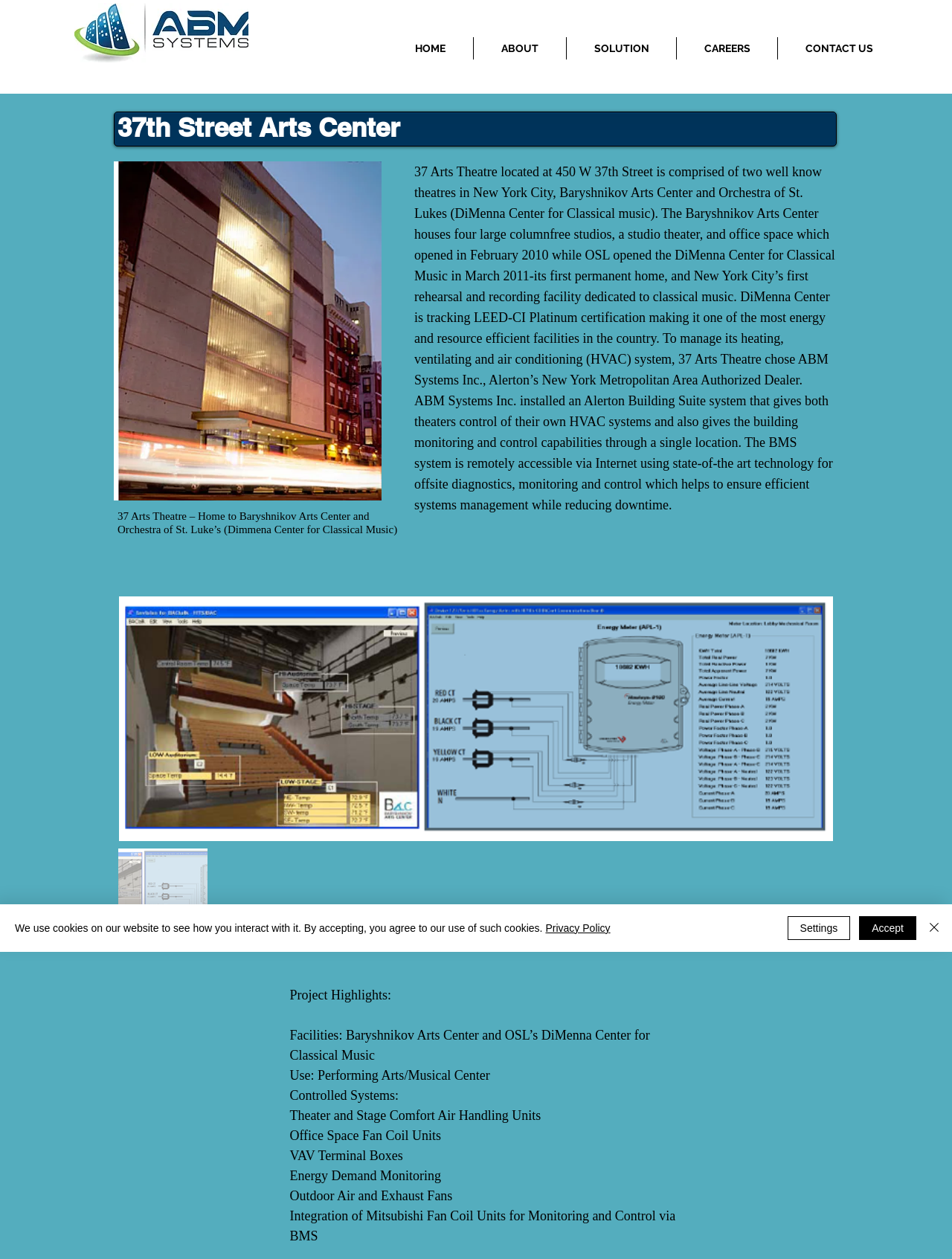Given the description Privacy Policy, predict the bounding box coordinates of the UI element. Ensure the coordinates are in the format (top-left x, top-left y, bottom-right x, bottom-right y) and all values are between 0 and 1.

[0.573, 0.732, 0.641, 0.742]